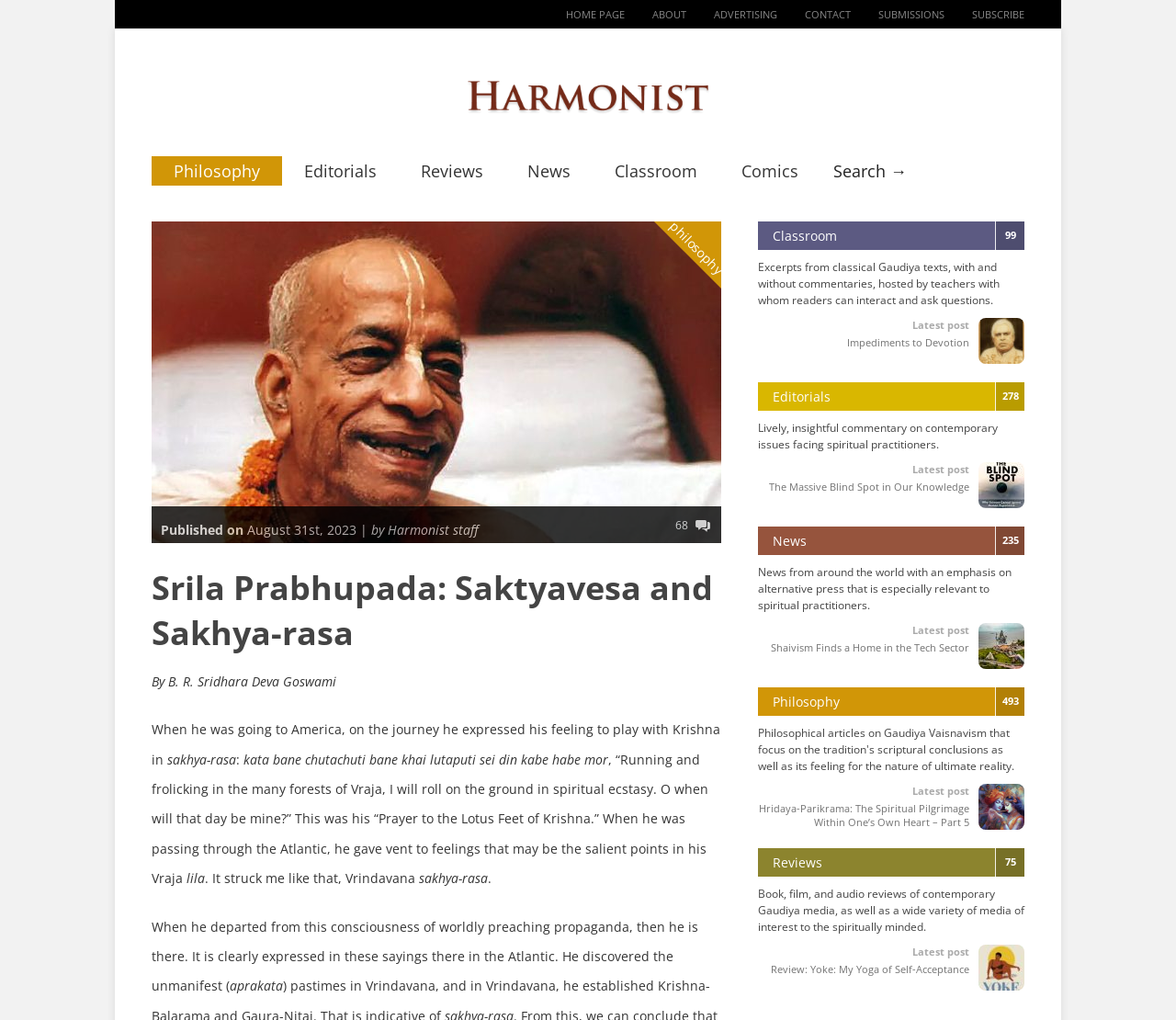Analyze the image and answer the question with as much detail as possible: 
What is the title of the article on the webpage?

I looked at the heading element on the webpage and found that the title of the article is 'Srila Prabhupada: Saktyavesa and Sakhya-rasa'.